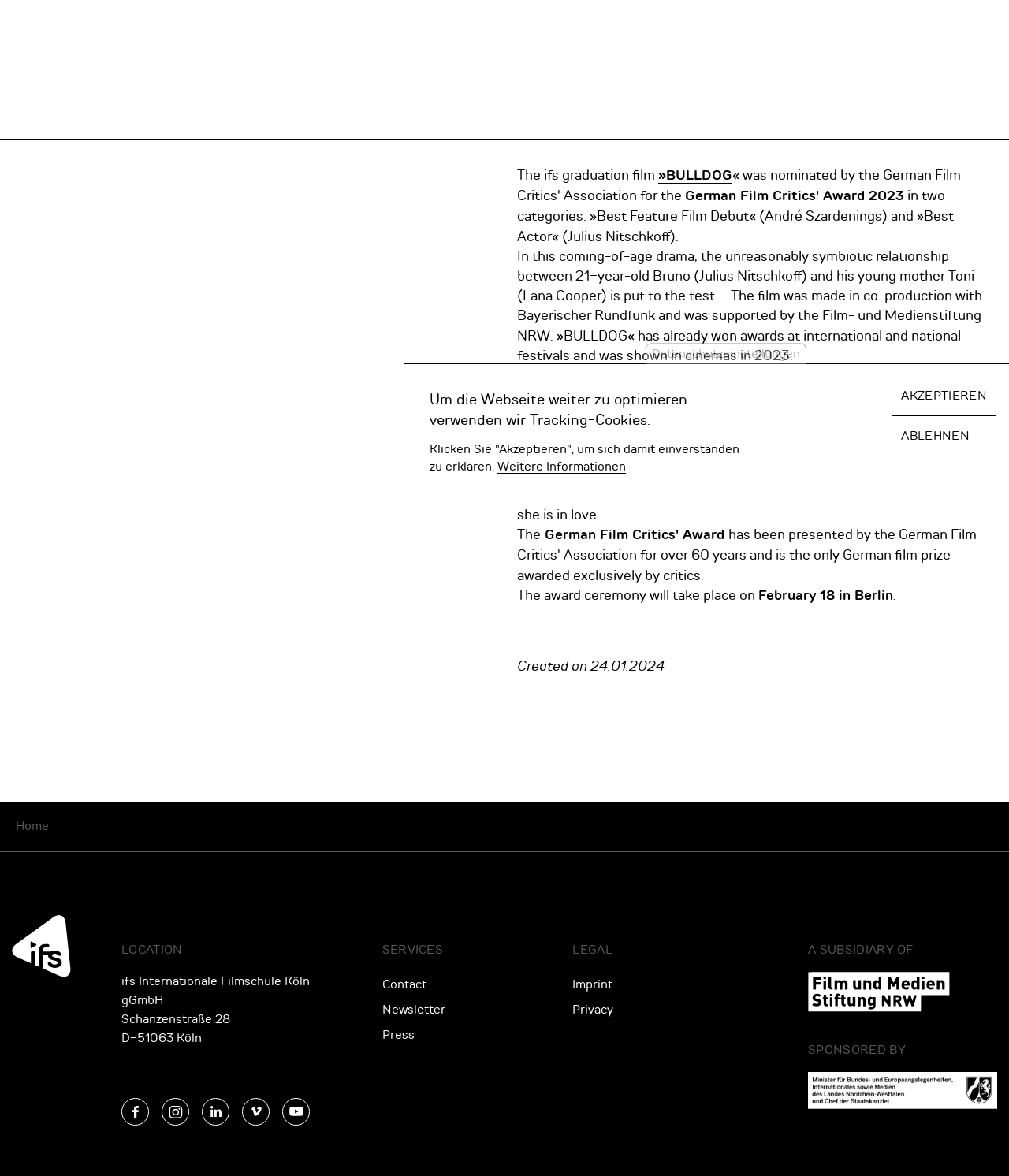Given the element description ifs professor Ruth Olshan, specify the bounding box coordinates of the corresponding UI element in the format (top-left x, top-left y, bottom-right x, bottom-right y). All values must be between 0 and 1.

[0.512, 0.327, 0.931, 0.36]